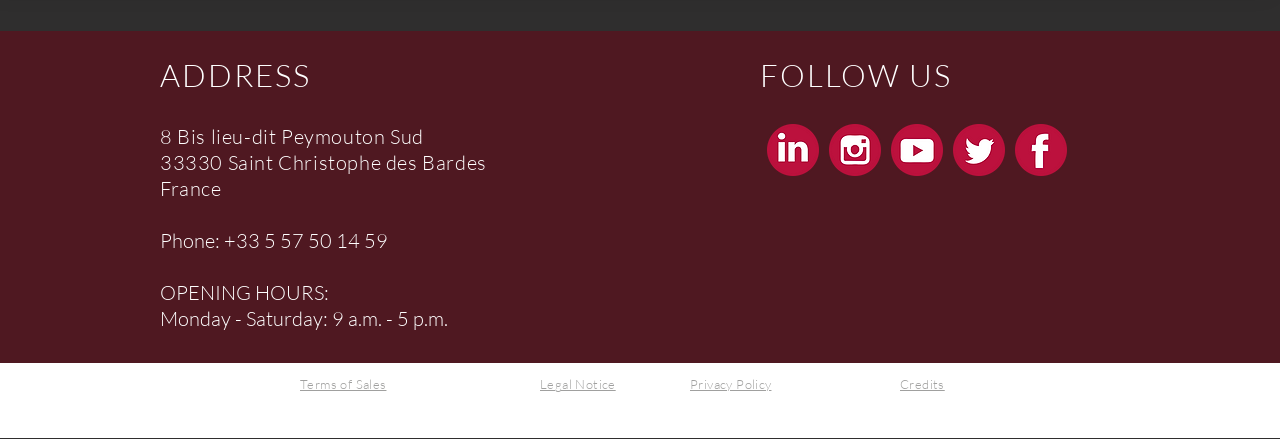Indicate the bounding box coordinates of the clickable region to achieve the following instruction: "Visit Facebook page."

[0.793, 0.284, 0.834, 0.402]